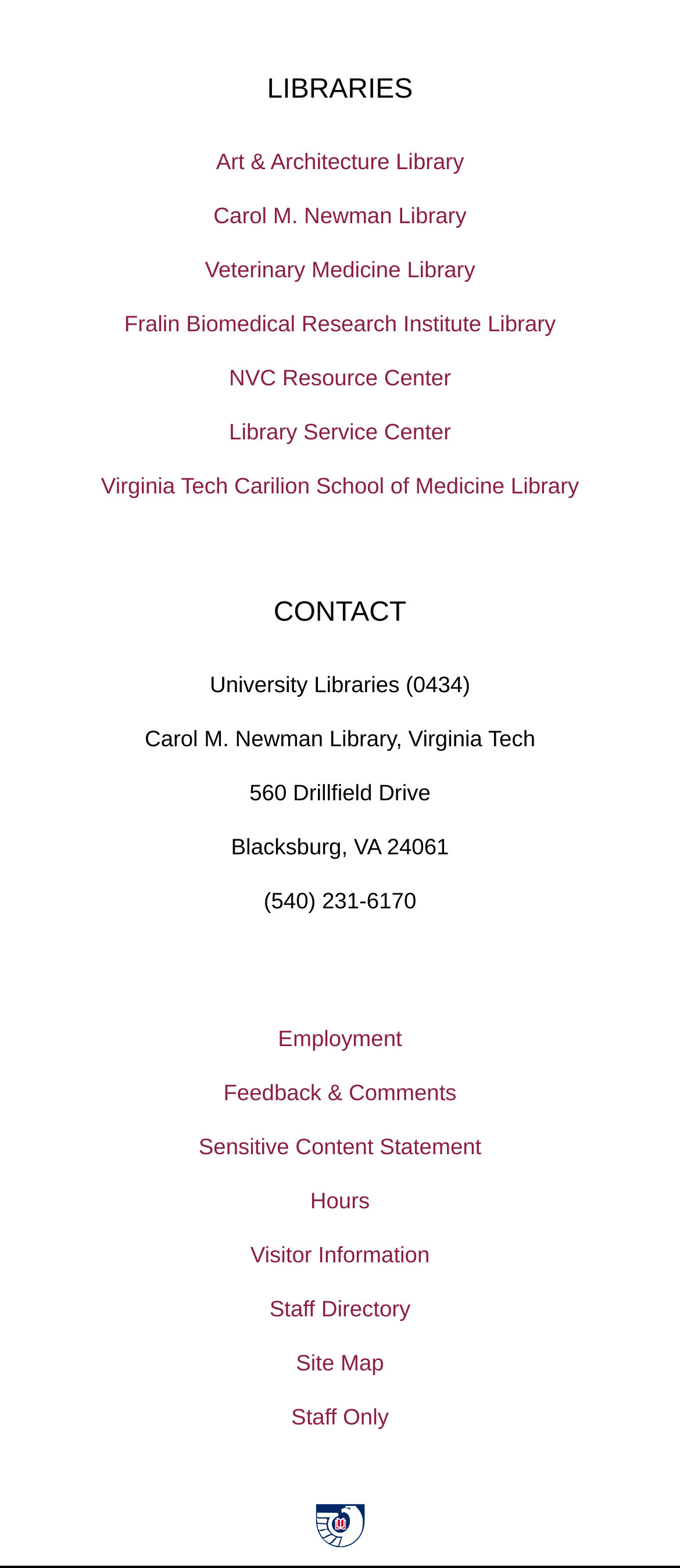What is the last link listed on the webpage?
Give a one-word or short phrase answer based on the image.

Federal Depository Emblem